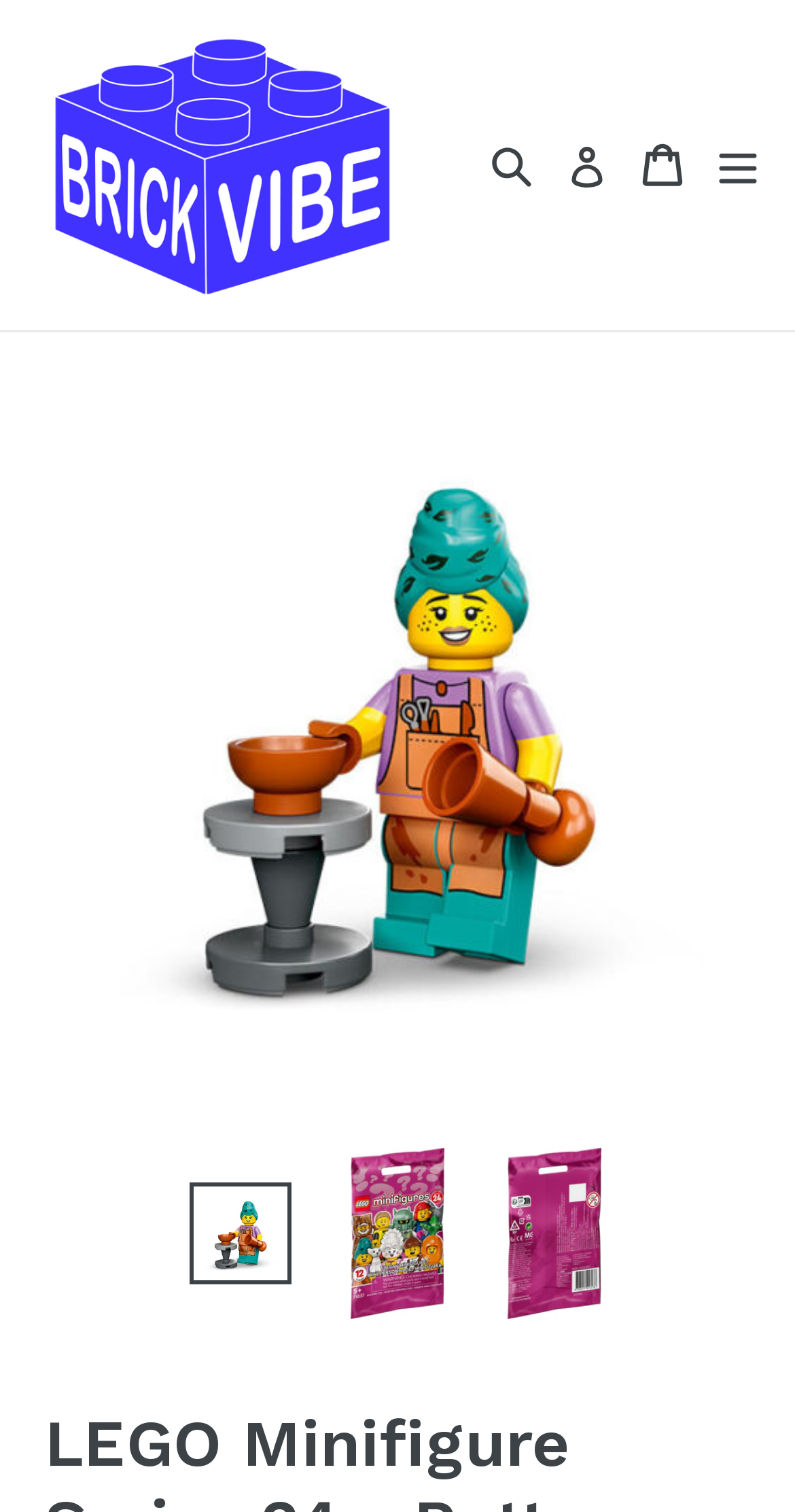Determine the bounding box coordinates of the element's region needed to click to follow the instruction: "Search for something". Provide these coordinates as four float numbers between 0 and 1, formatted as [left, top, right, bottom].

[0.603, 0.065, 0.685, 0.154]